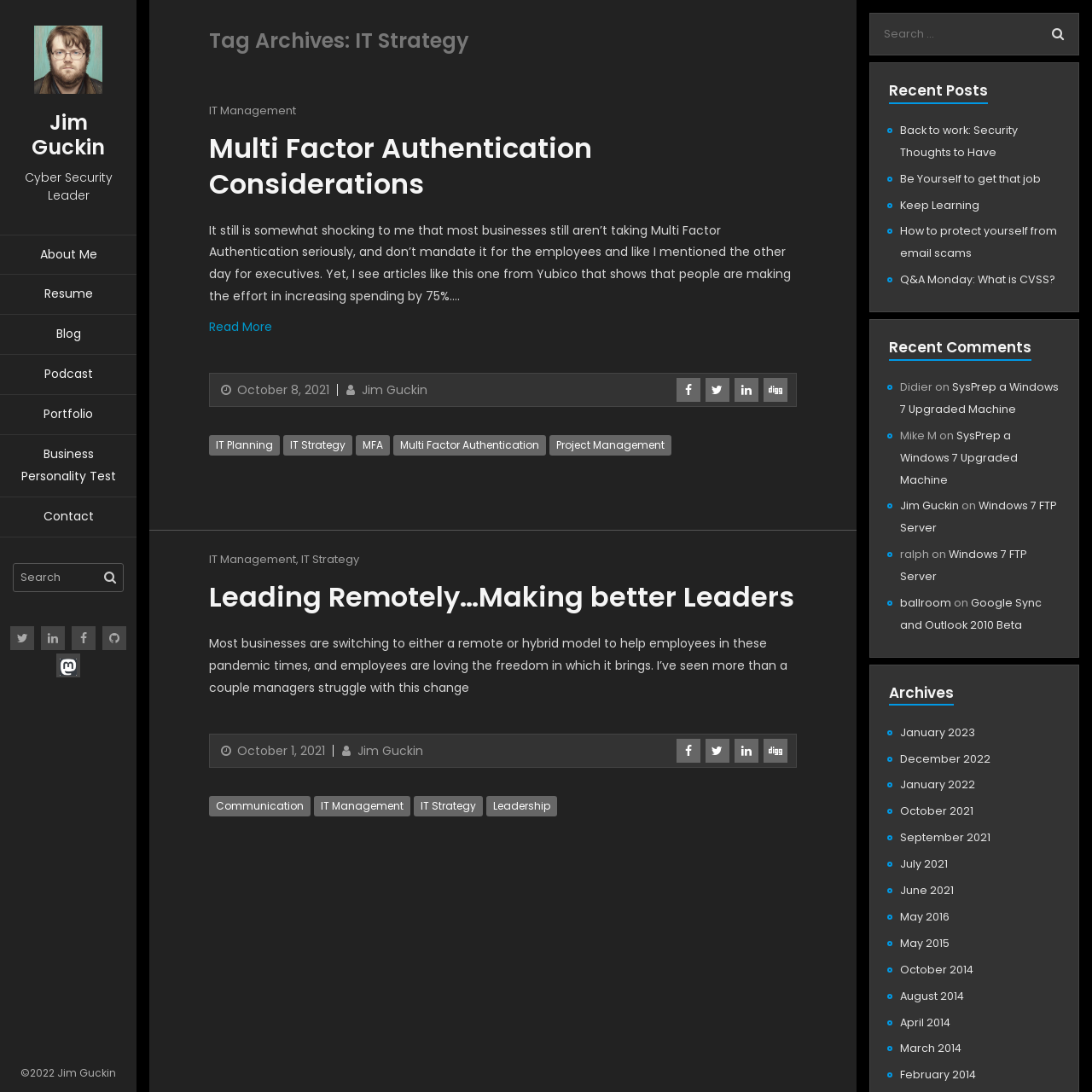Identify the bounding box coordinates of the clickable region required to complete the instruction: "Contact Jim Guckin". The coordinates should be given as four float numbers within the range of 0 and 1, i.e., [left, top, right, bottom].

[0.0, 0.455, 0.125, 0.492]